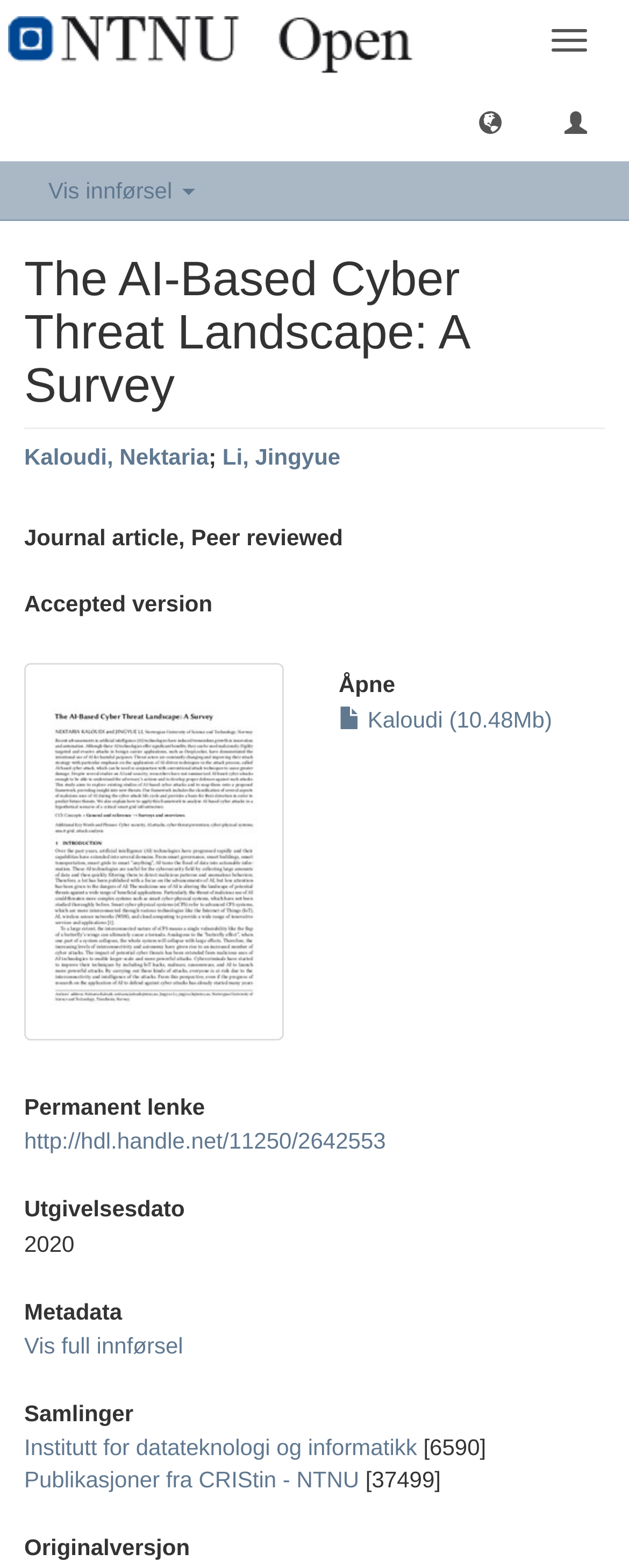Please specify the bounding box coordinates of the area that should be clicked to accomplish the following instruction: "View full metadata". The coordinates should consist of four float numbers between 0 and 1, i.e., [left, top, right, bottom].

[0.038, 0.85, 0.291, 0.866]